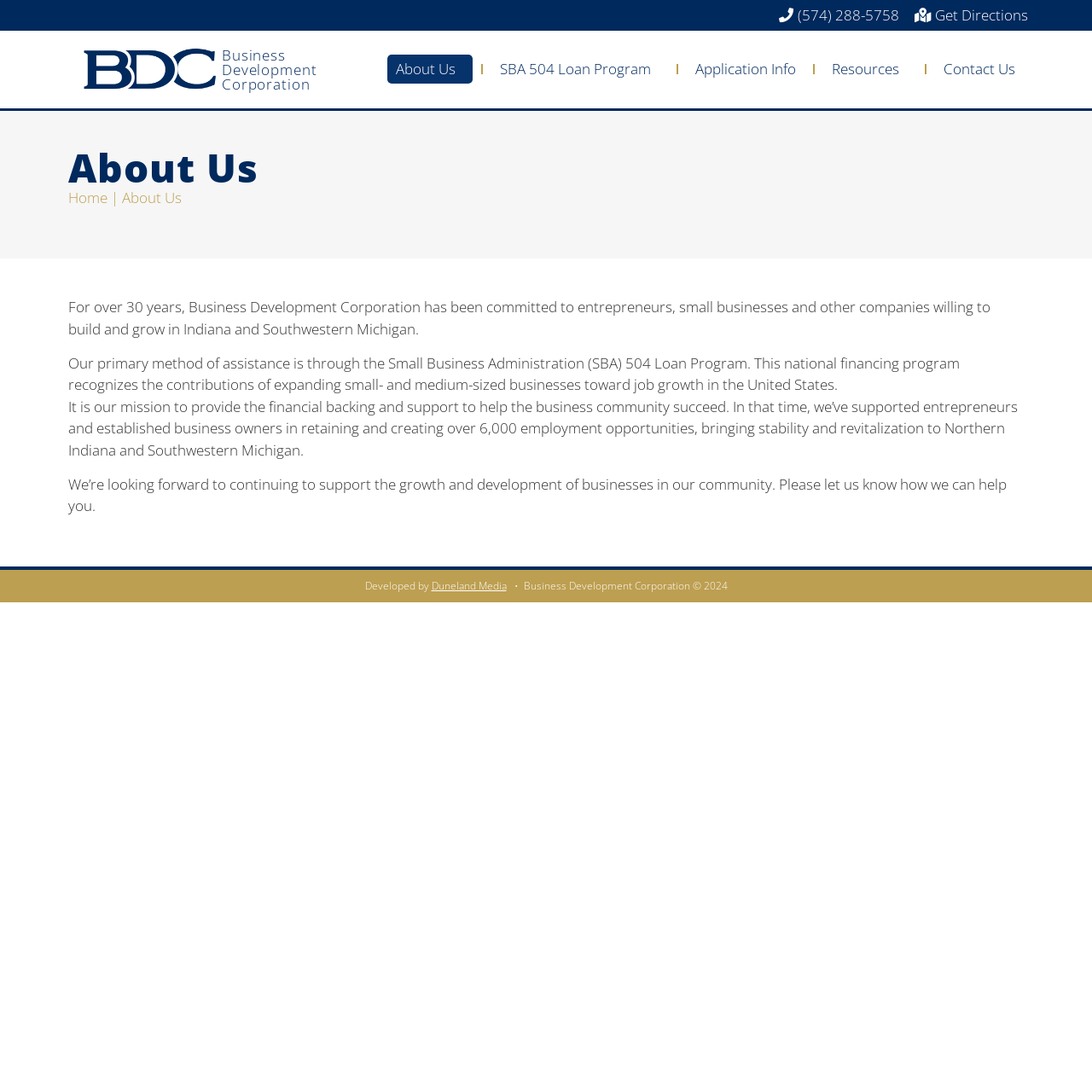Provide the bounding box coordinates for the specified HTML element described in this description: "SBA 504 Loan Program". The coordinates should be four float numbers ranging from 0 to 1, in the format [left, top, right, bottom].

[0.45, 0.05, 0.612, 0.077]